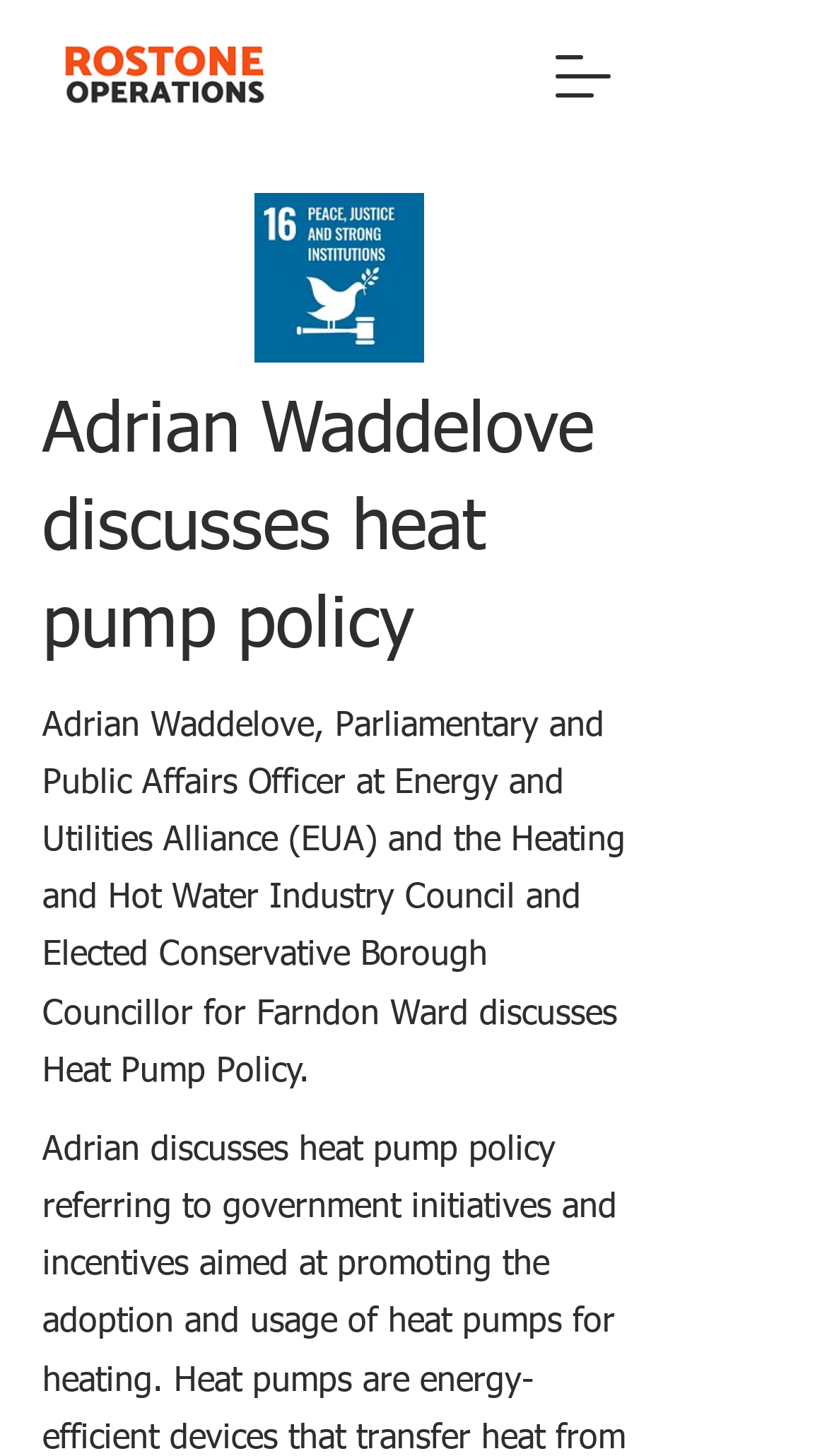Identify and extract the main heading of the webpage.

Adrian Waddelove discusses heat pump policy